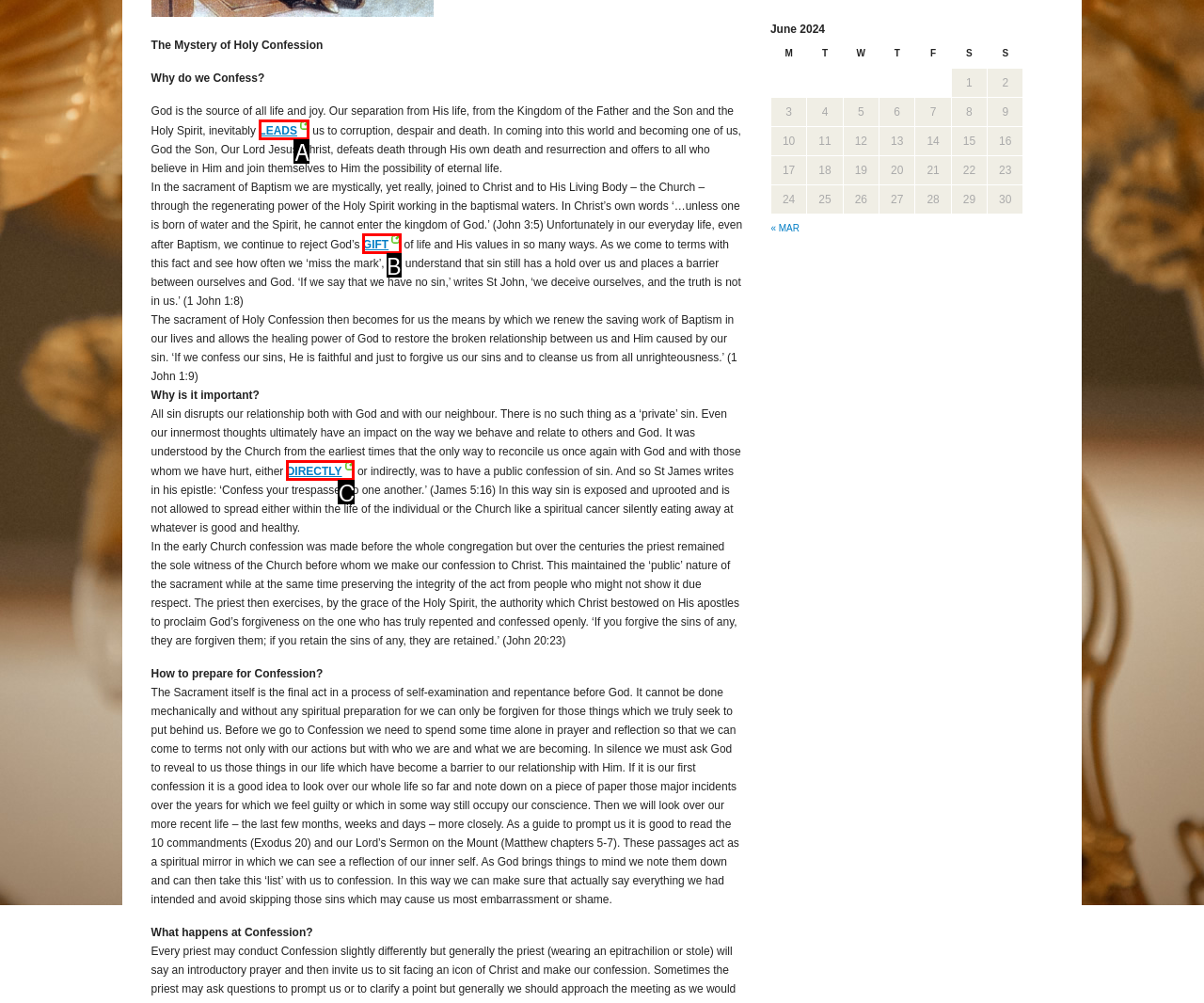Choose the UI element that best aligns with the description: directly
Respond with the letter of the chosen option directly.

C